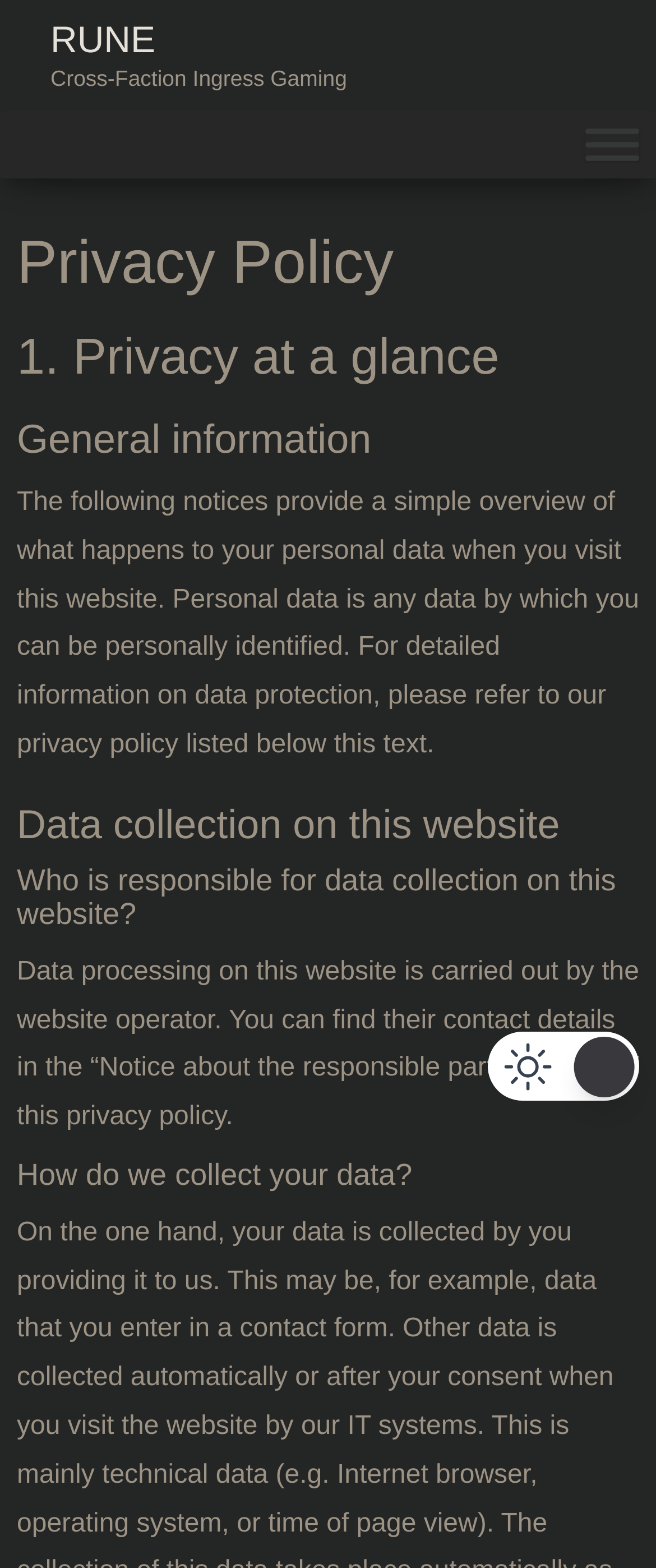What type of data is collected on this website?
Provide a detailed and extensive answer to the question.

According to the webpage, 'Personal data is any data by which you can be personally identified.' It is mentioned that the website collects personal data, but the specific types of data are not specified.